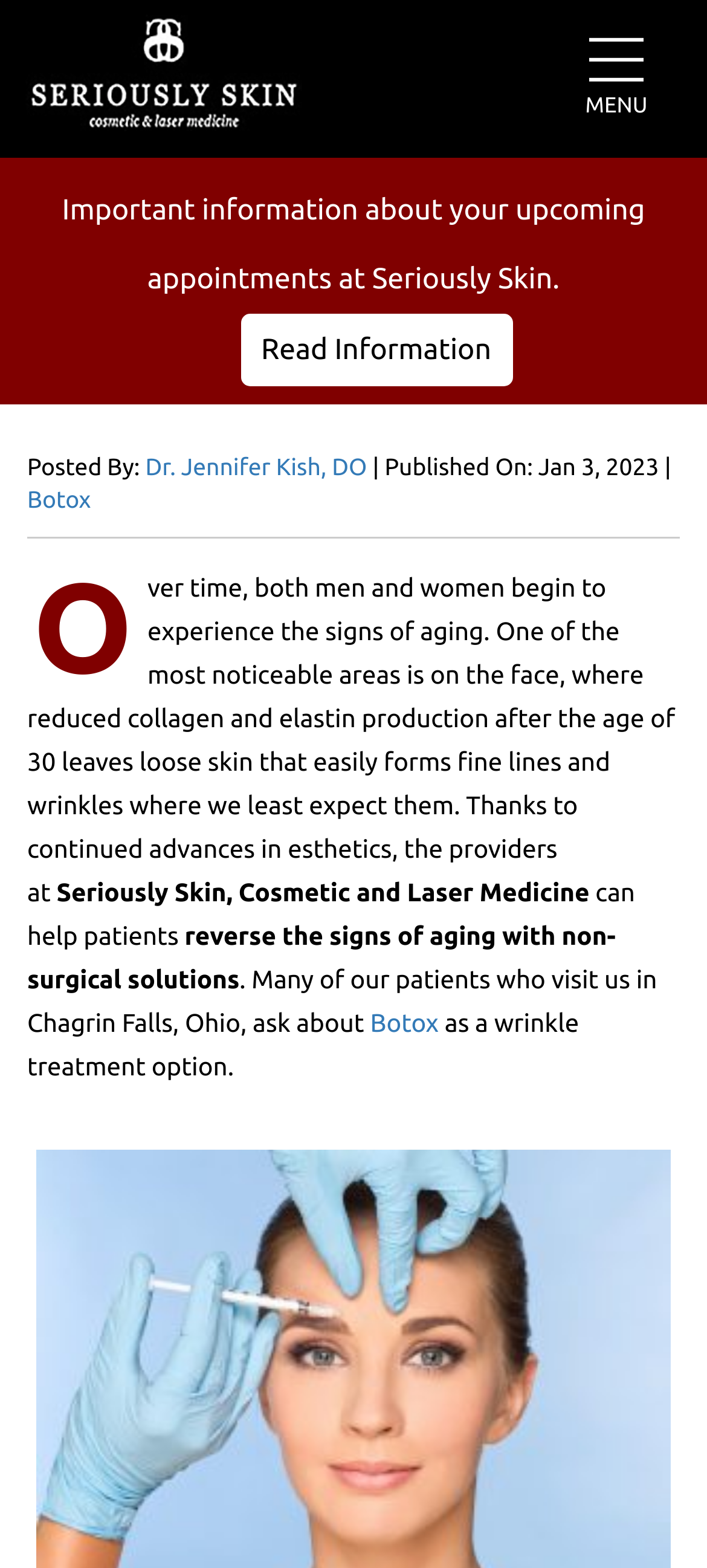Could you find the bounding box coordinates of the clickable area to complete this instruction: "Click the 'MENU' link"?

[0.744, 0.0, 1.0, 0.101]